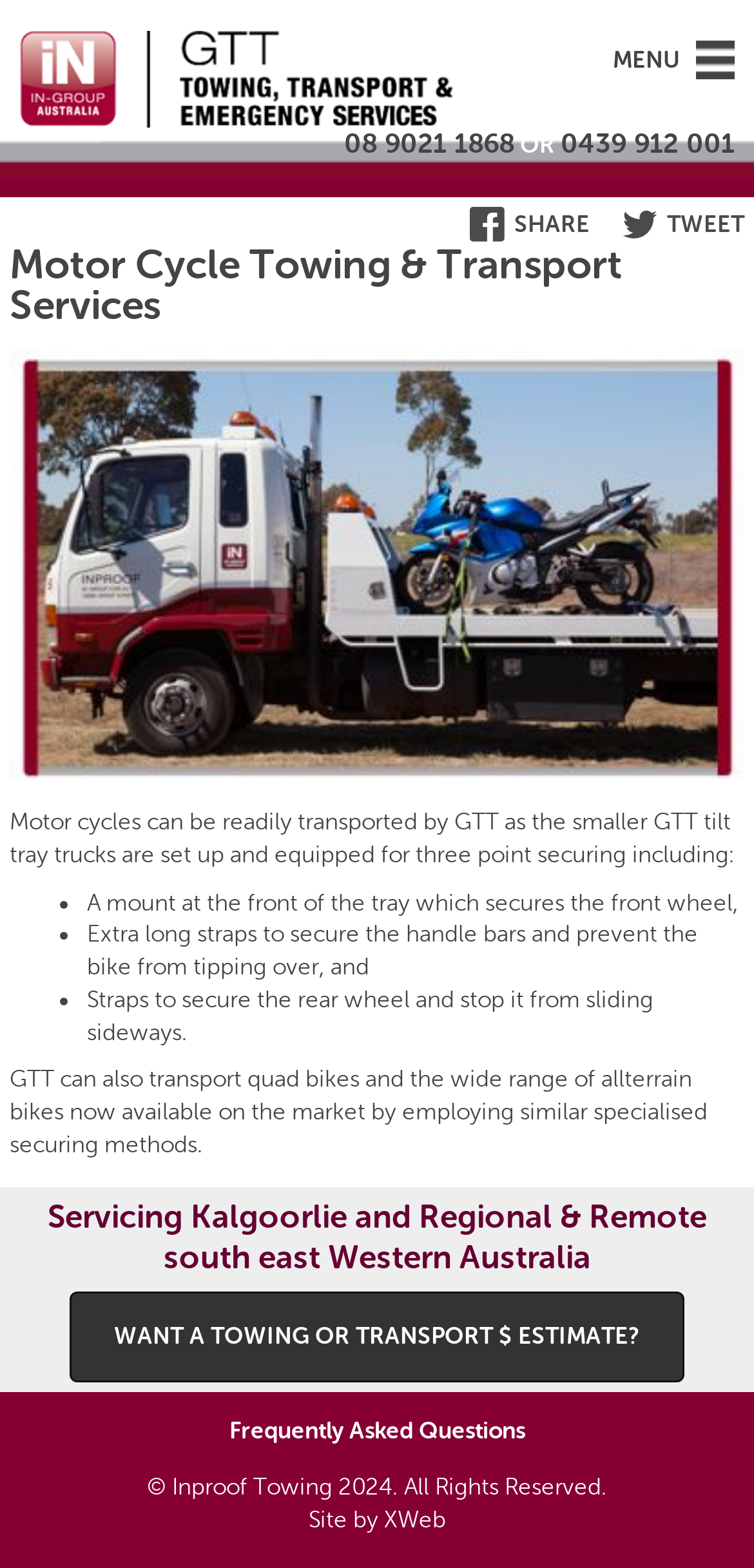What is the phone number to contact for towing services?
Please use the image to provide an in-depth answer to the question.

The phone number can be found on the top right side of the webpage, next to the 'MENU' link, which is '08 9021 1868'.